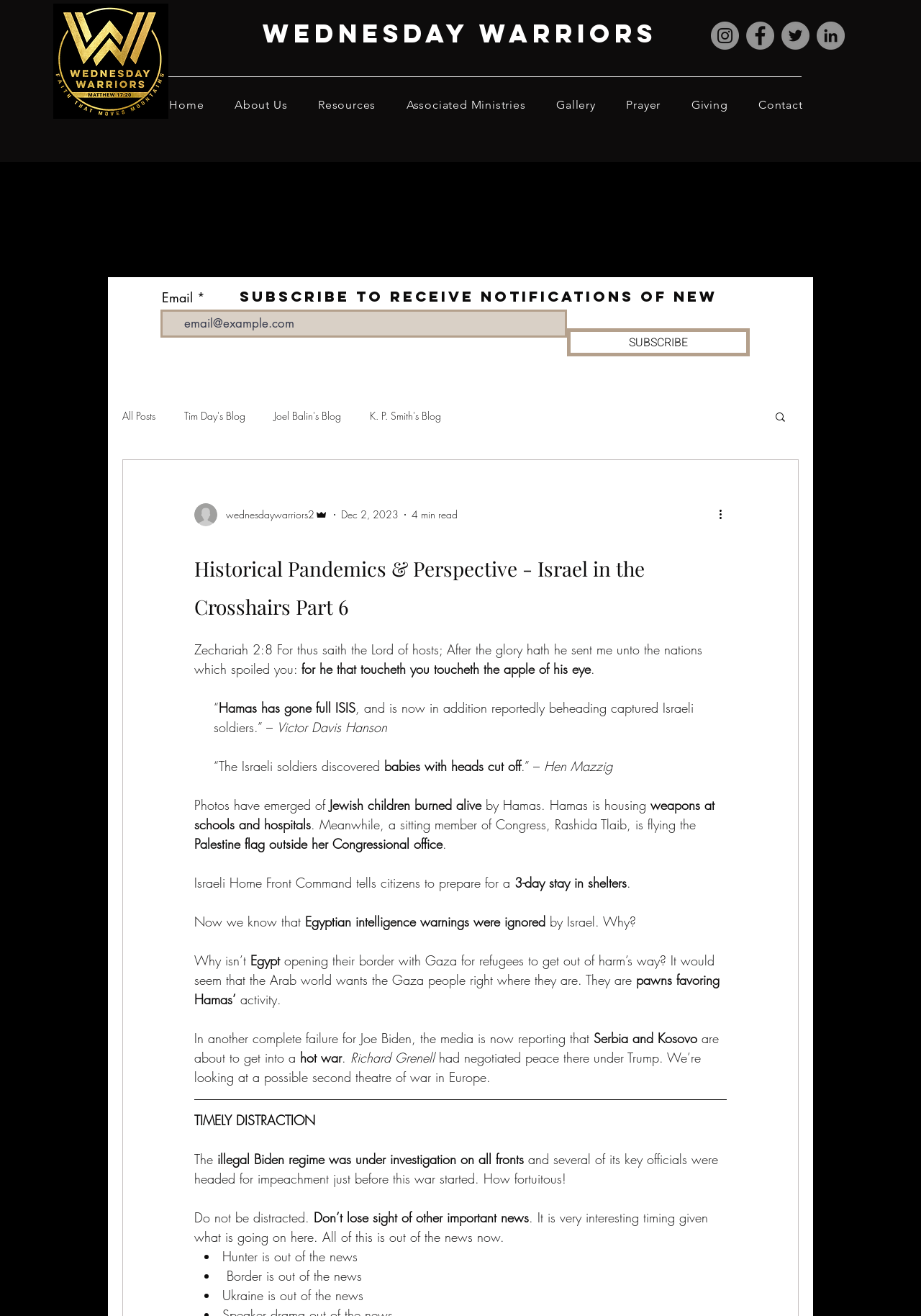Using the description: "ohrossco@gmail.com", determine the UI element's bounding box coordinates. Ensure the coordinates are in the format of four float numbers between 0 and 1, i.e., [left, top, right, bottom].

None